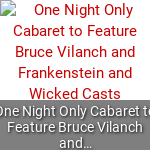What is the color of the text that captures attention?
Answer the question with just one word or phrase using the image.

Vibrant red